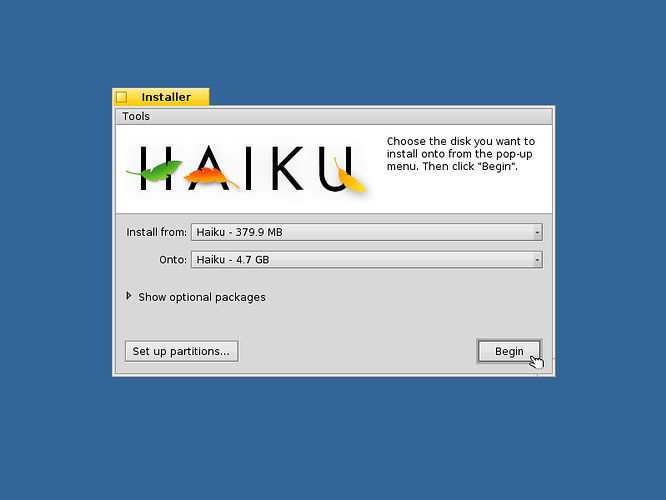What is the capacity of the destination disk? Based on the image, give a response in one word or a short phrase.

4.7 GB